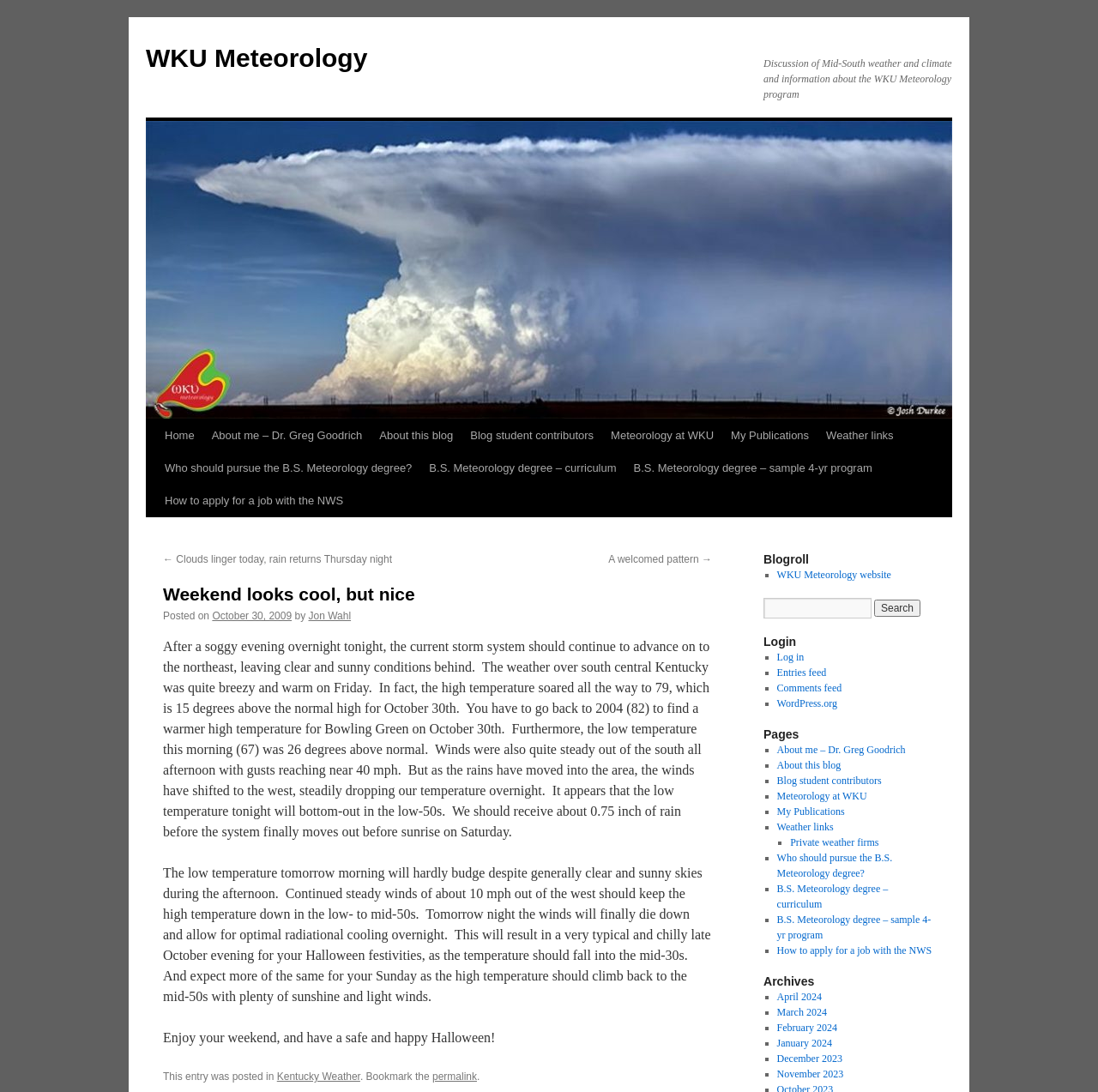What is the topic of the blog post?
Look at the screenshot and give a one-word or phrase answer.

Weather